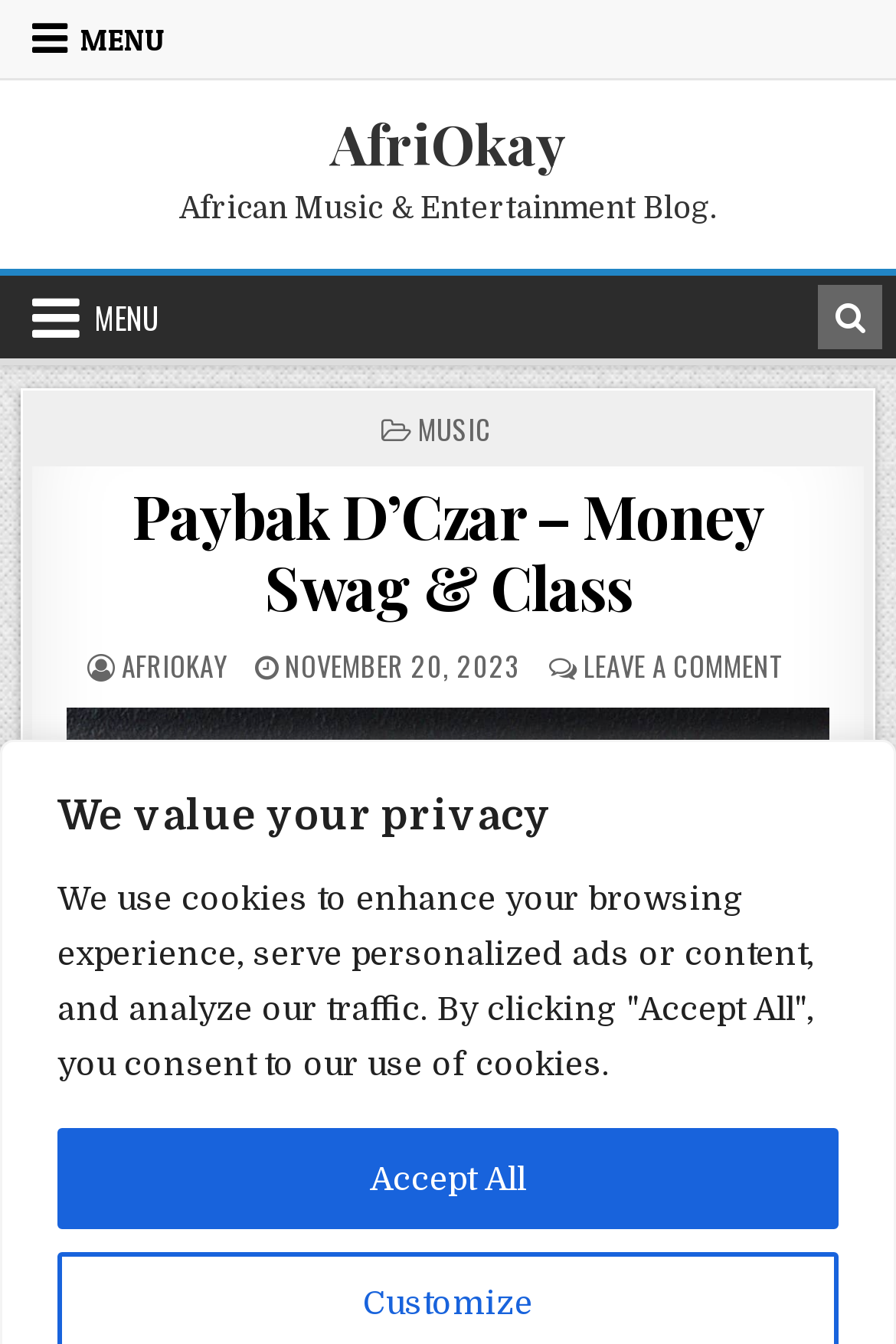Is there a search button on the page?
Answer the question with a detailed and thorough explanation.

I found the answer by examining the top-right section of the webpage, where I found a 'Search Button in Header' link, indicating that there is a search button on the page.